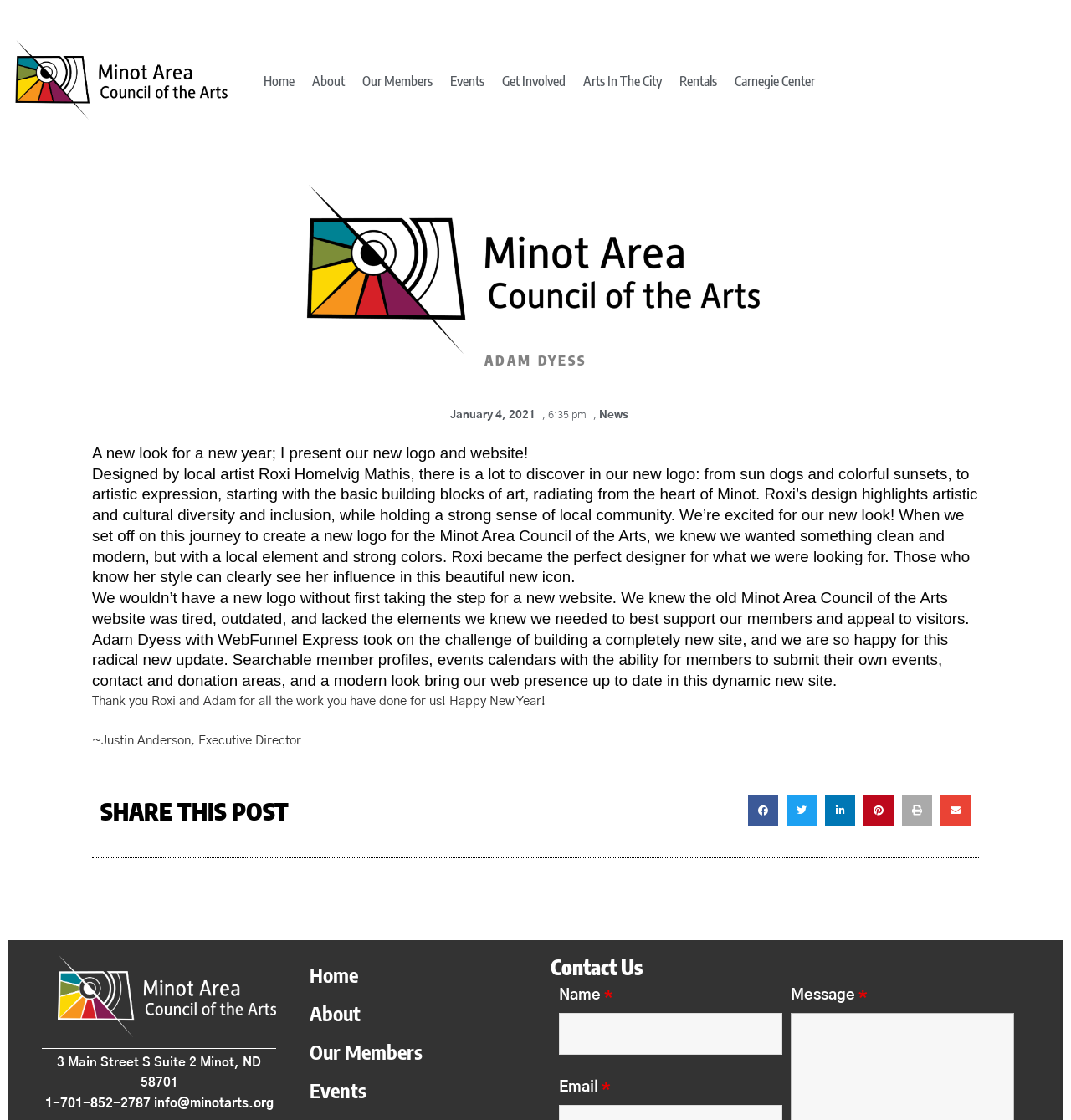Describe the webpage in detail, including text, images, and layout.

This webpage is about the Minot Area Council of the Arts (MACA) and its new look, featuring a redesigned logo and website. At the top left corner, there is a MACA logo in color, which is also a link. Next to it, there are several navigation links, including "Home", "About", "Our Members", "Events", "Get Involved", "Arts In The City", "Rentals", and "Carnegie Center". On the top right corner, there is a "DONATE" link.

Below the navigation links, there is a picture of Adam Dyess, and a heading "ADAM DYESS" above it. Next to the picture, there is a link to a news article dated January 4, 2021, with a time stamp of 6:35 pm. The article is about the new logo and website of MACA, designed by local artist Roxi Homelvig Mathis and built by Adam Dyess with WebFunnel Express. The article describes the design process and the features of the new website.

Below the article, there is a section to share the post on various social media platforms, including Facebook, Twitter, LinkedIn, Pinterest, and email. On the bottom left corner, there is a MACA logo in white and color, which is also a link. Next to it, there is the address and contact information of MACA, including phone number and email. On the bottom right corner, there are links to "Home", "About", "Our Members", "Events", and a "Contact Us" section, where visitors can fill out a form to send a message to MACA.